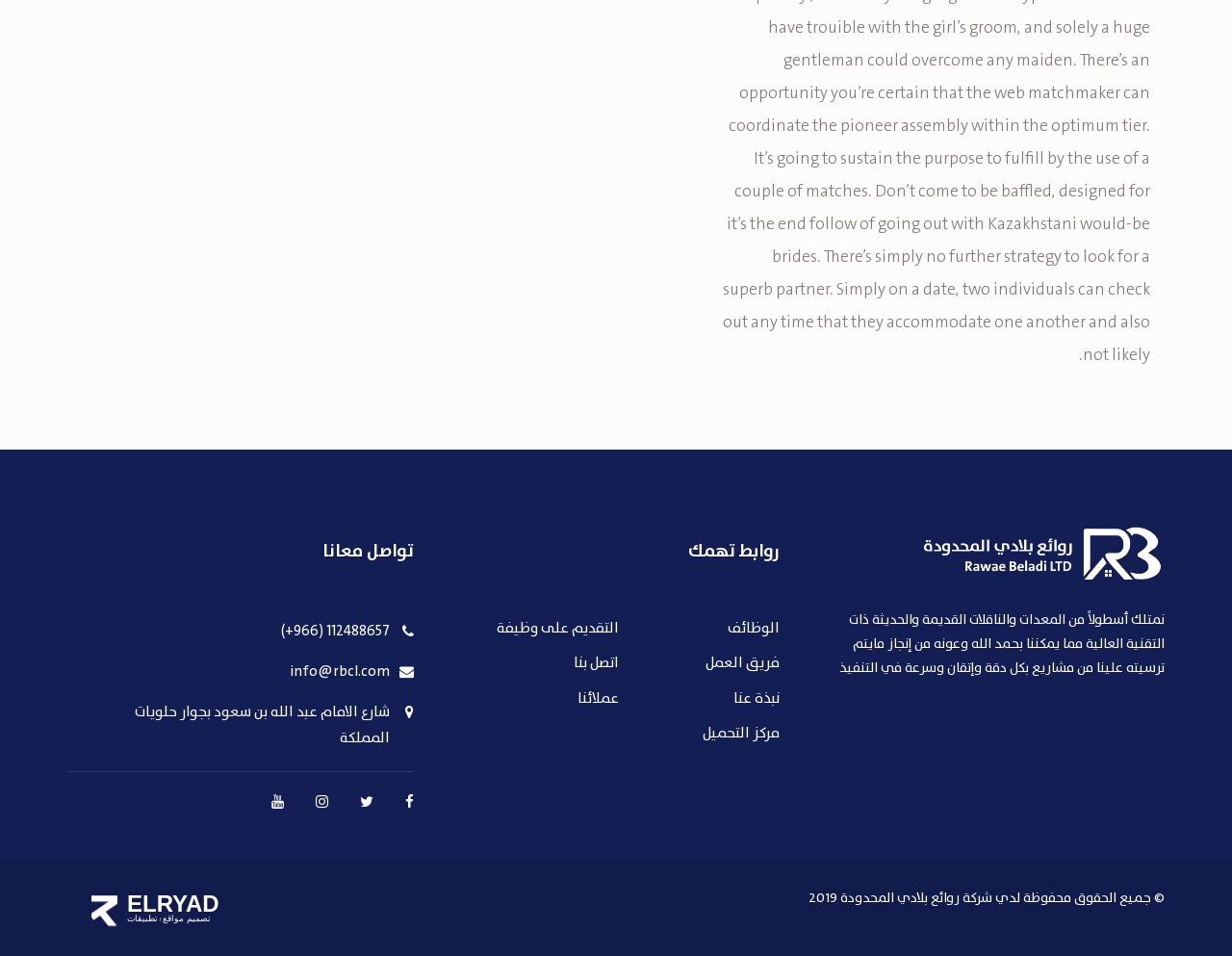Find and provide the bounding box coordinates for the UI element described here: "Leave a review". The coordinates should be given as four float numbers between 0 and 1: [left, top, right, bottom].

None